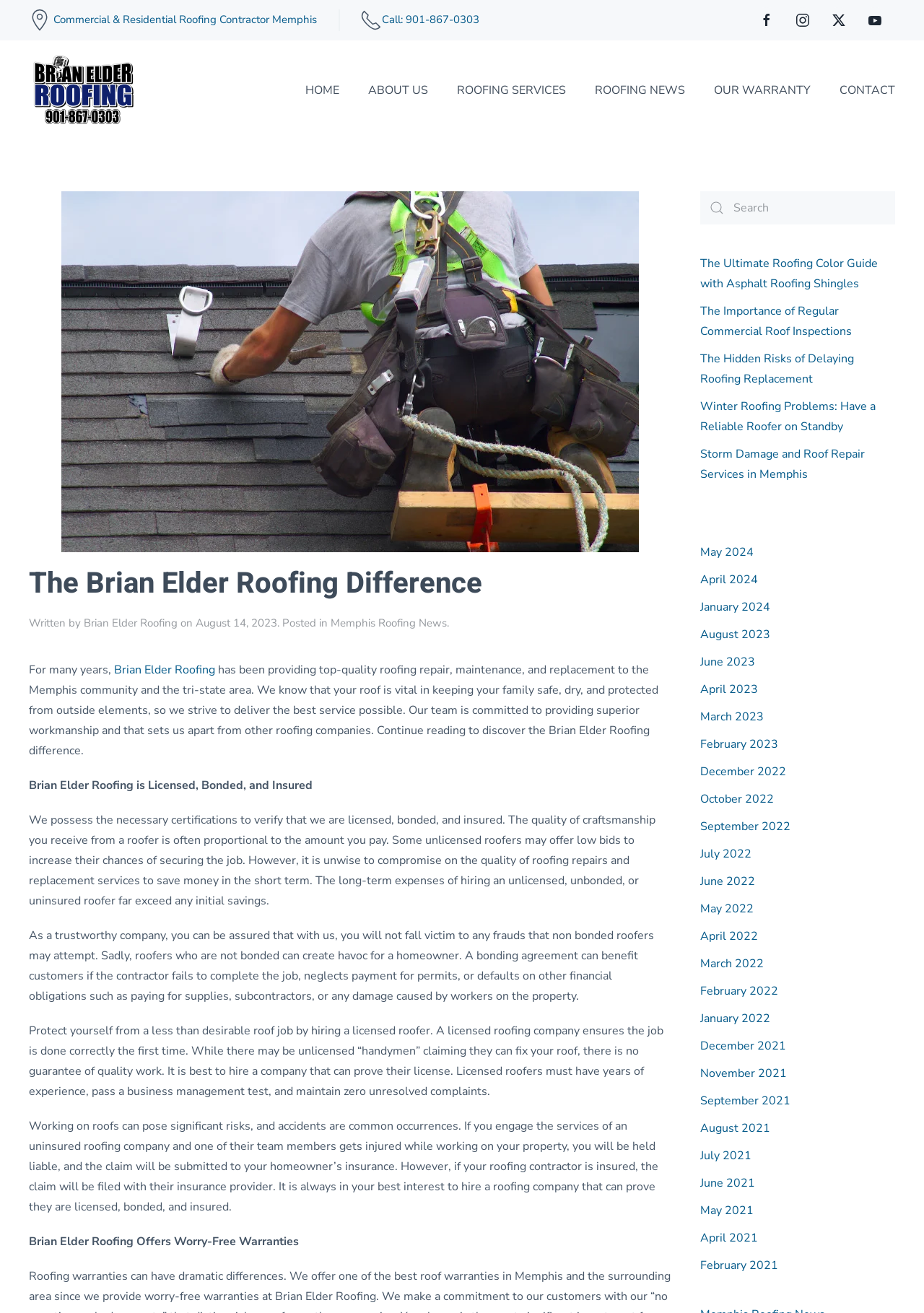What is the benefit of hiring a bonded roofer?
Examine the image closely and answer the question with as much detail as possible.

I found the benefit of hiring a bonded roofer by reading the text in the main content area which states that 'A bonding agreement can benefit customers if the contractor fails to complete the job, neglects payment for permits, or defaults on other financial obligations such as paying for supplies, subcontractors, or any damage caused by workers on the property.'